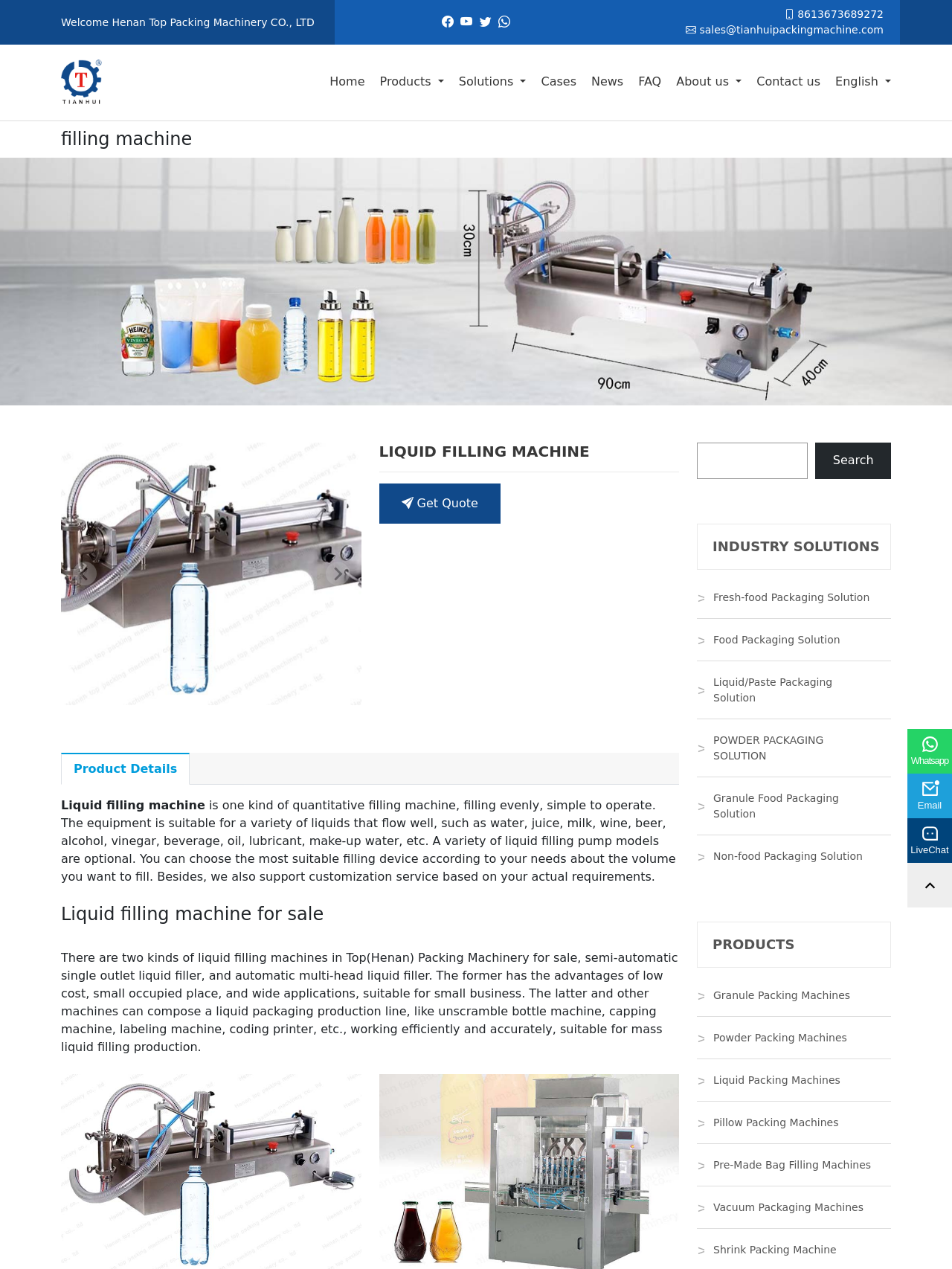Determine the bounding box coordinates of the element's region needed to click to follow the instruction: "Contact us through Whatsapp". Provide these coordinates as four float numbers between 0 and 1, formatted as [left, top, right, bottom].

[0.953, 0.574, 1.0, 0.61]